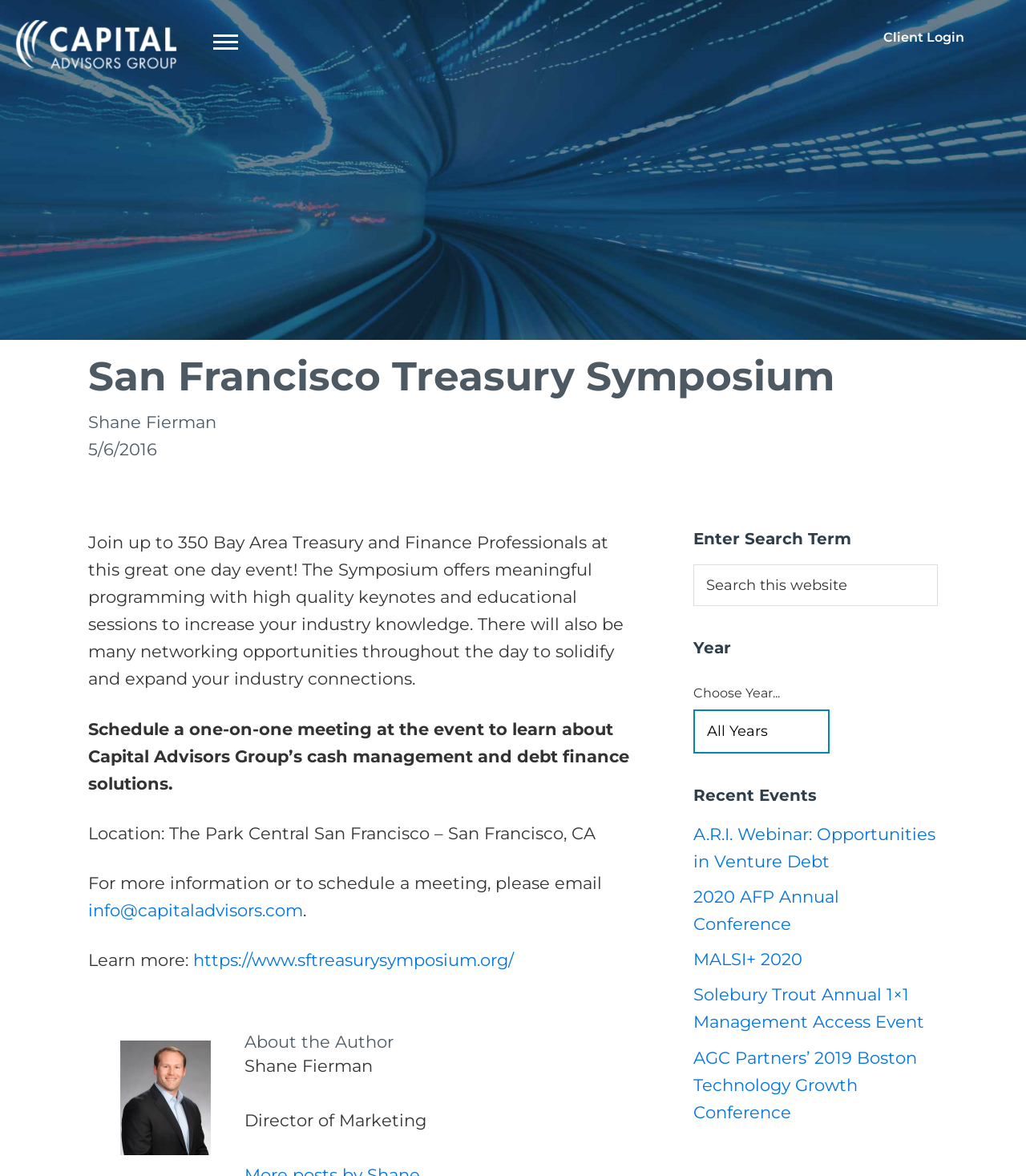Indicate the bounding box coordinates of the clickable region to achieve the following instruction: "Search this website."

[0.675, 0.48, 0.914, 0.516]